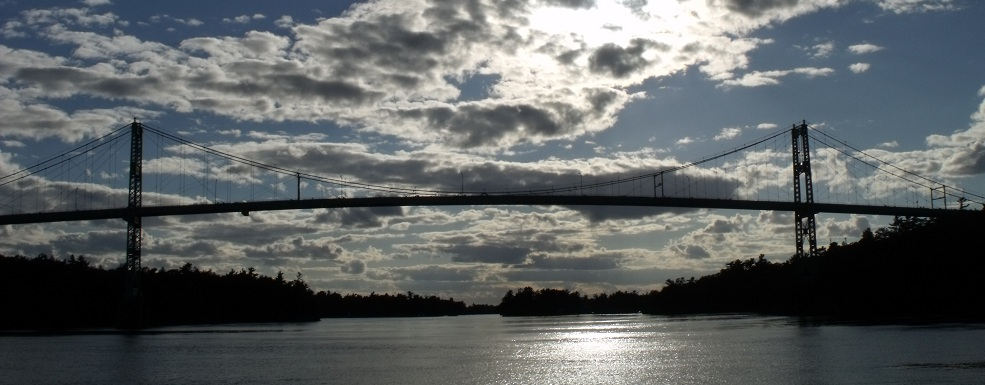What is the weather like in the image?
Please use the image to provide a one-word or short phrase answer.

Sunny